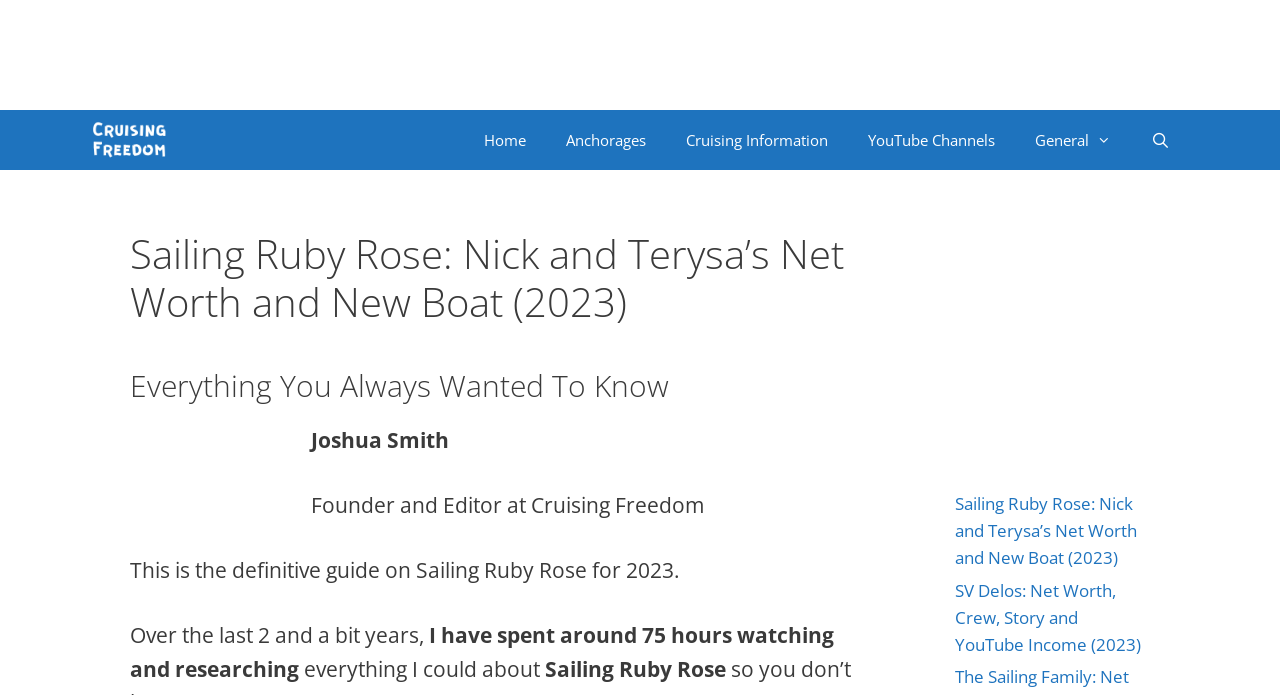Pinpoint the bounding box coordinates of the area that should be clicked to complete the following instruction: "check cruising information". The coordinates must be given as four float numbers between 0 and 1, i.e., [left, top, right, bottom].

[0.52, 0.158, 0.662, 0.245]